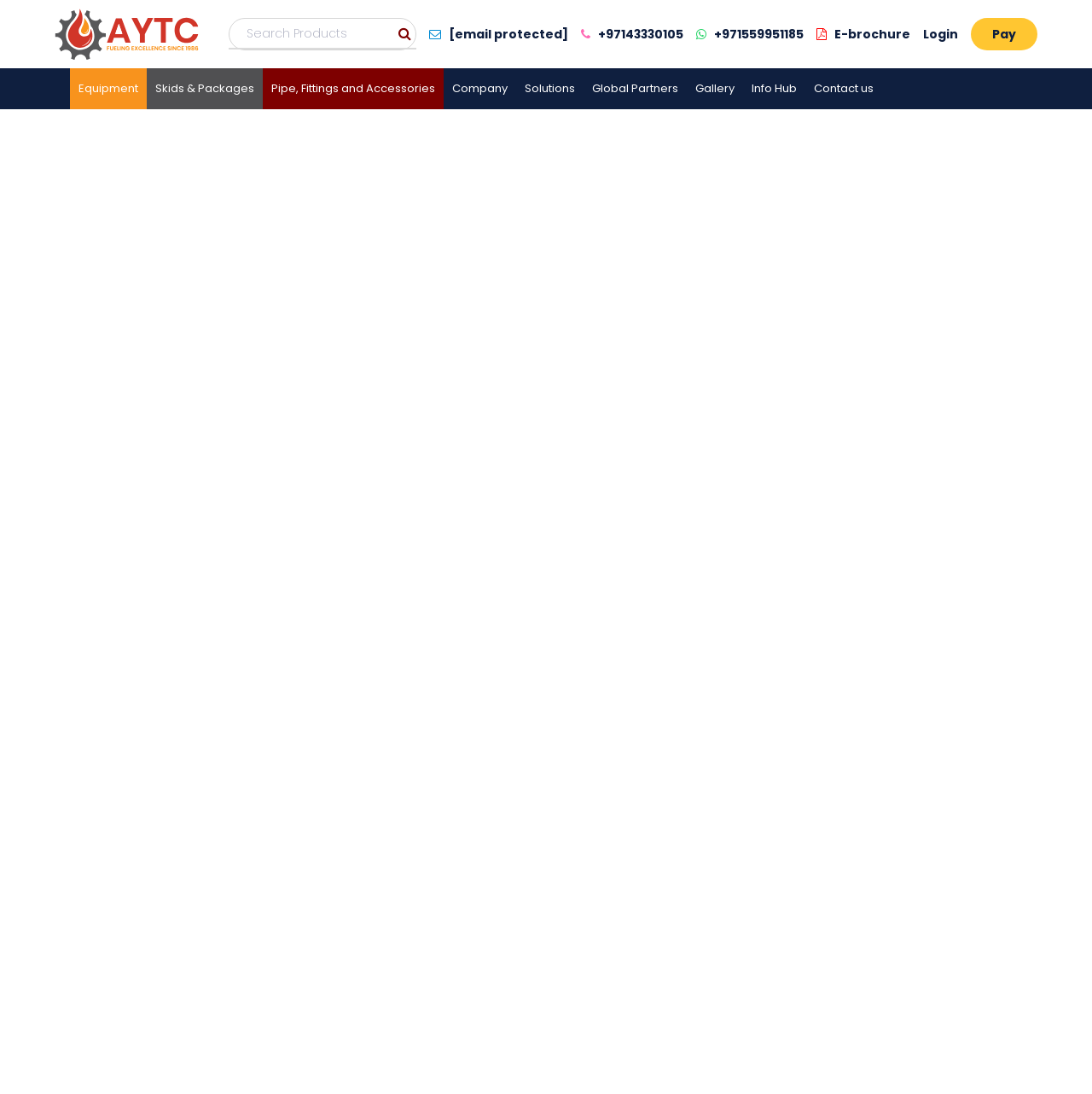Use a single word or phrase to respond to the question:
What is the company name at the top of the page?

Ali Yaqoob Trading Co. L.L.C